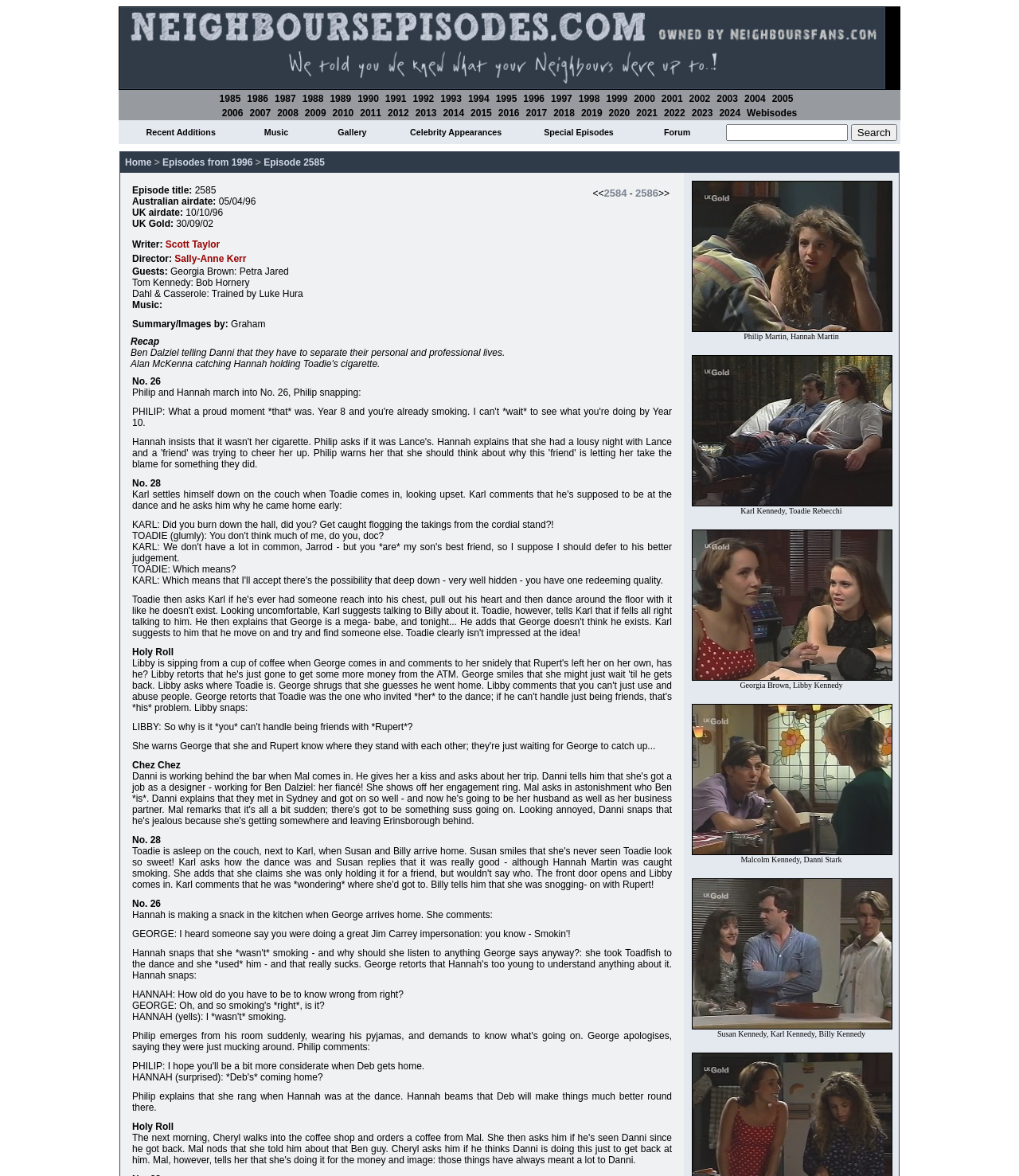Locate the bounding box coordinates of the item that should be clicked to fulfill the instruction: "Click 1996".

[0.514, 0.079, 0.534, 0.089]